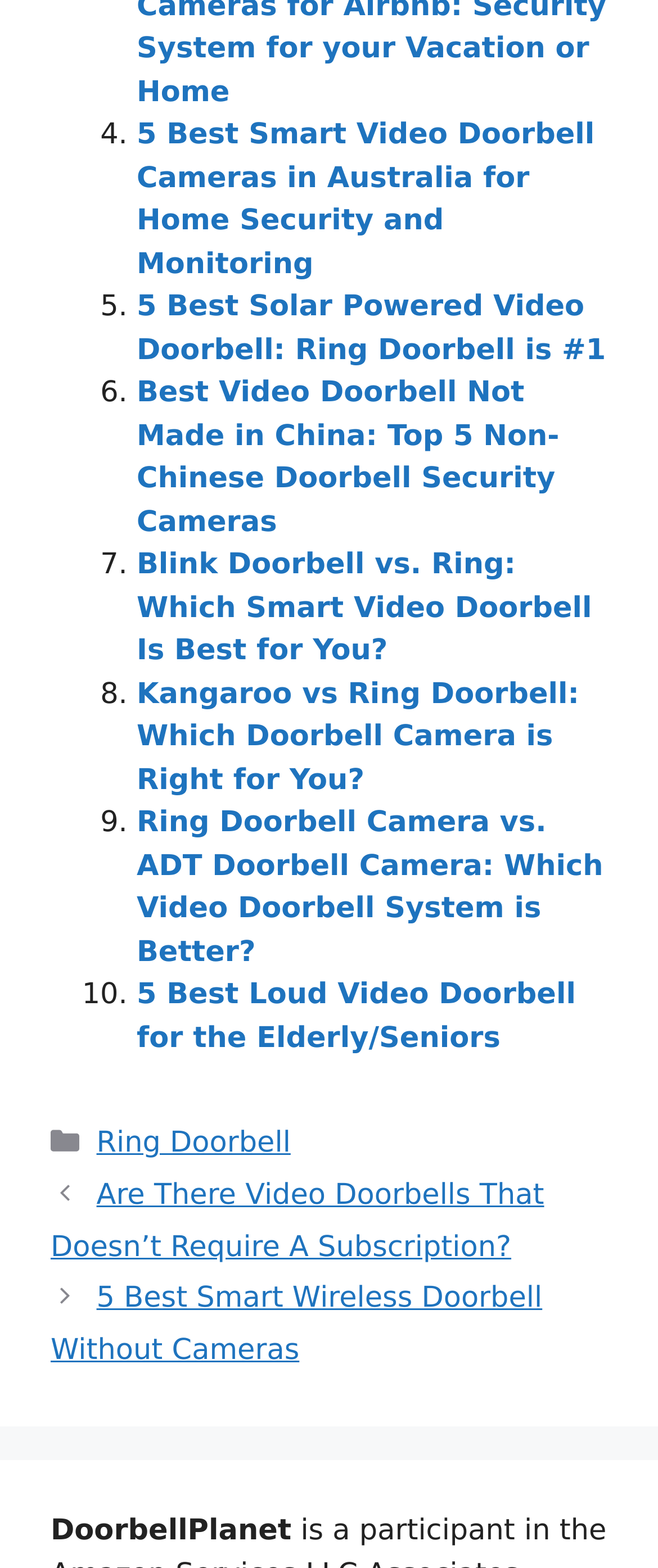With reference to the image, please provide a detailed answer to the following question: How many links are in the list?

By counting the list markers and corresponding links, I can see that there are 10 links in the list, each with a number from 4 to 10.